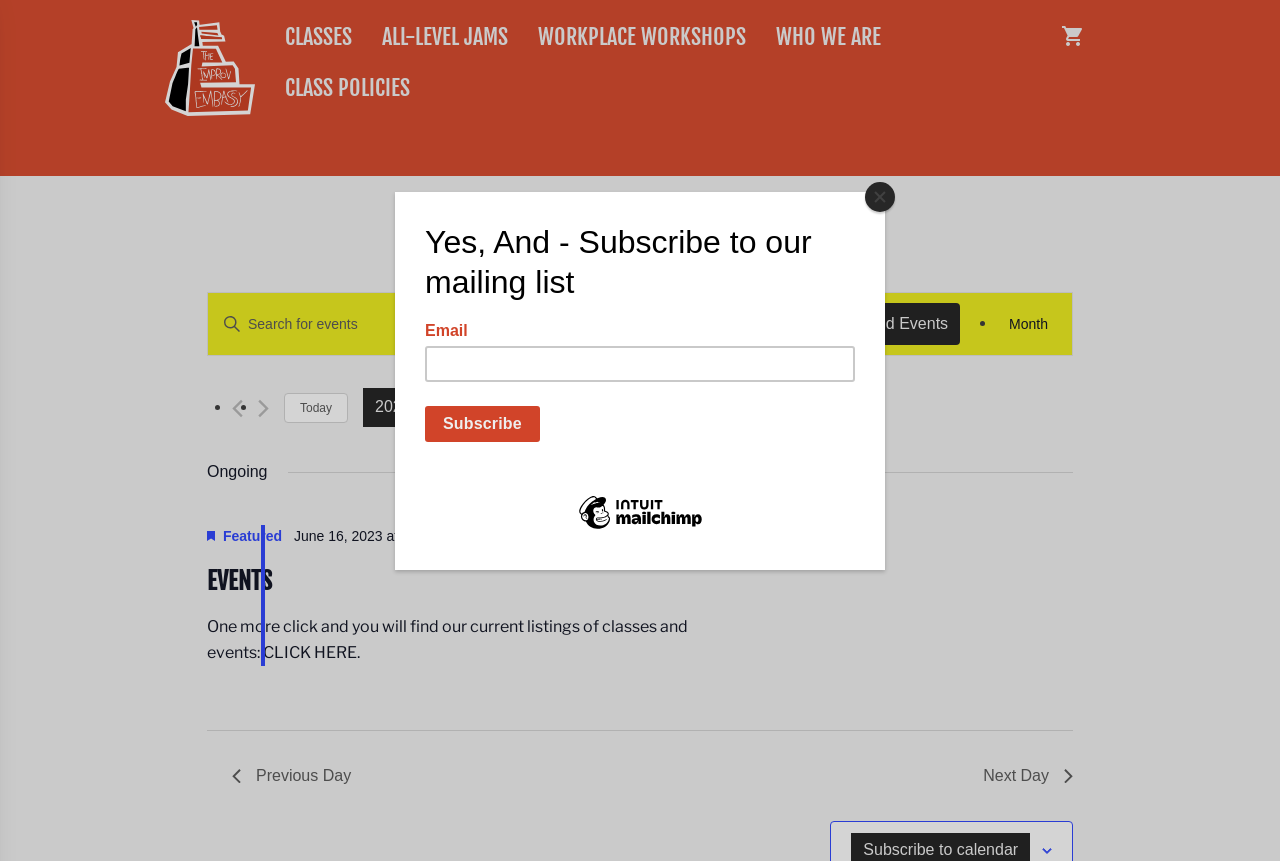Please identify the bounding box coordinates of the area I need to click to accomplish the following instruction: "View the 'EVENTS' page".

[0.162, 0.657, 0.212, 0.693]